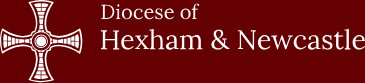Explain in detail what you see in the image.

The image features the emblem and title of the "Diocese of Hexham & Newcastle," prominently displayed on a rich maroon background. The design incorporates a traditional cross, symbolizing the Christian faith, underlining the diocese's religious significance. The title is rendered in a clean, white font, emphasizing clarity and visibility. This emblematic representation serves as an official insignia for the diocese, reflecting its identity and heritage within the ecclesiastical community.